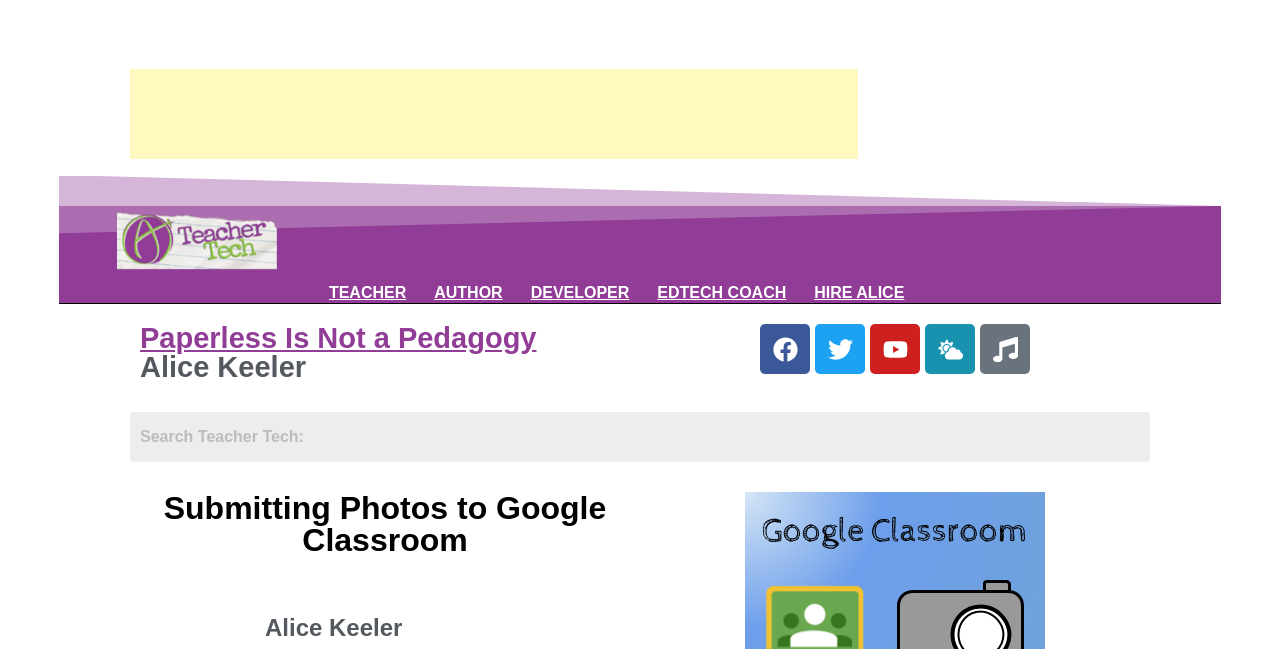Reply to the question with a single word or phrase:
What social media platforms are available?

Facebook, Twitter, Youtube, Cloud-sun, Music